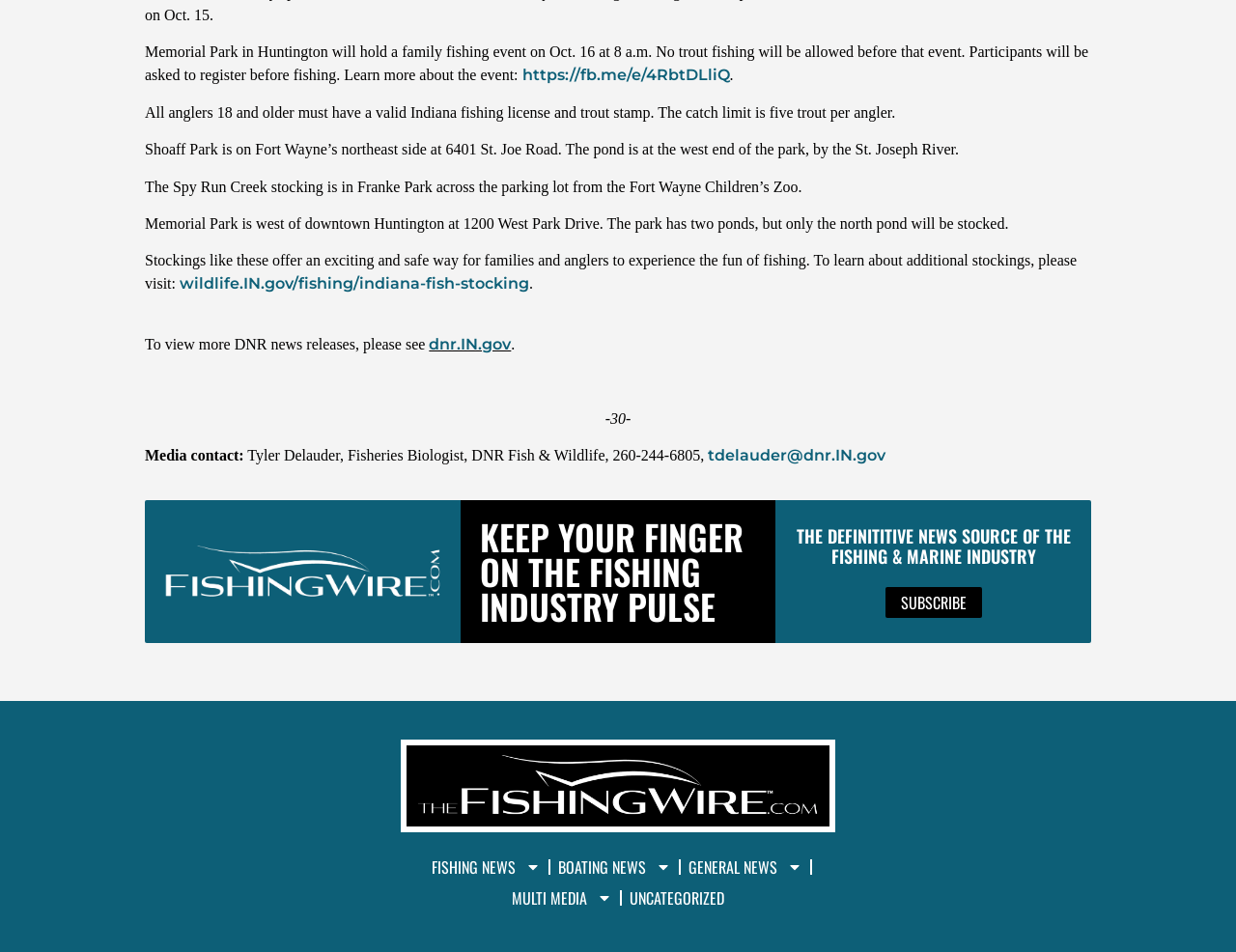Locate the bounding box coordinates of the element I should click to achieve the following instruction: "Visit the Indiana fish stocking website".

[0.145, 0.288, 0.428, 0.308]